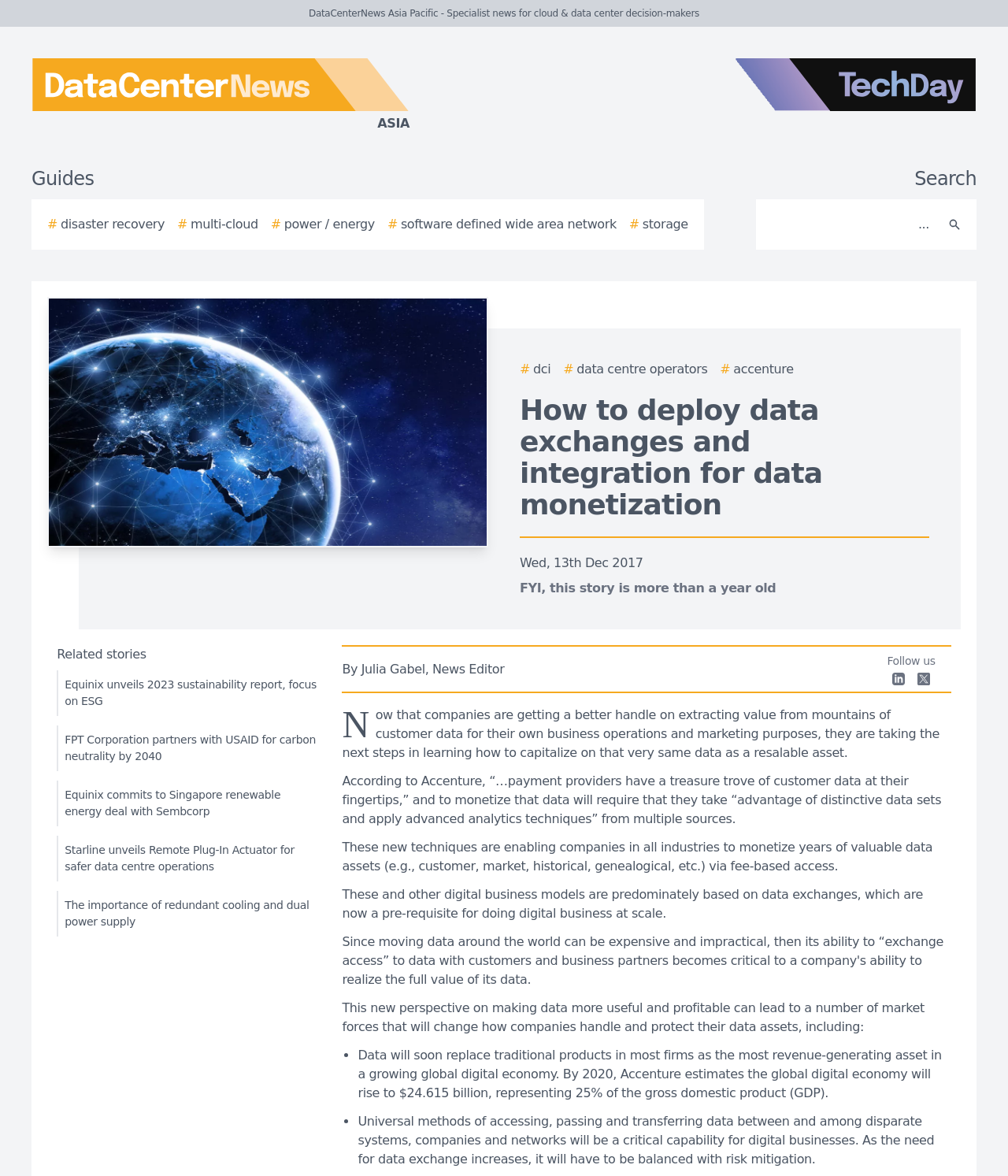Please specify the bounding box coordinates of the clickable section necessary to execute the following command: "Read the related story about Equinix unveils 2023 sustainability report".

[0.056, 0.57, 0.314, 0.609]